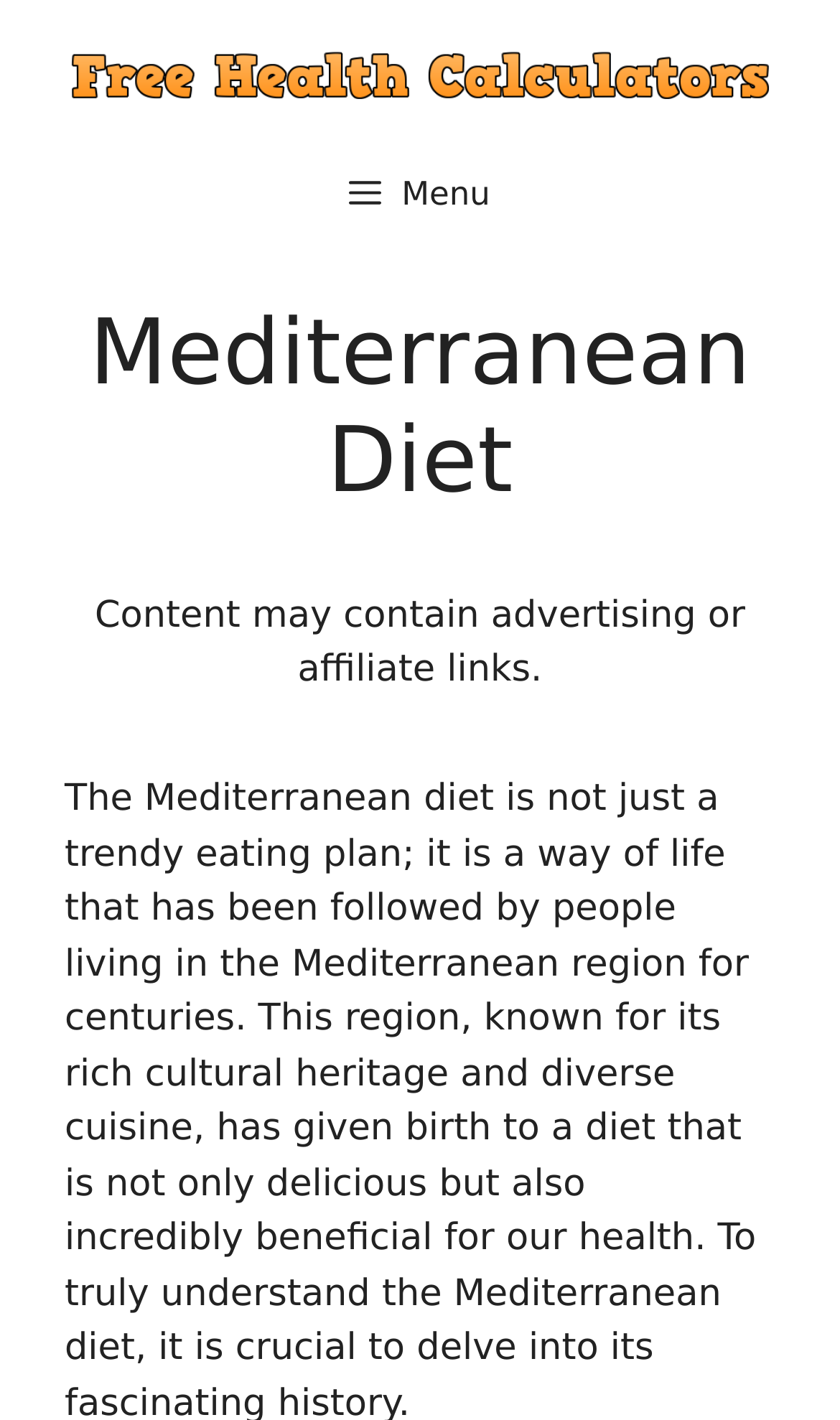What is the topic of the webpage?
Based on the visual content, answer with a single word or a brief phrase.

Mediterranean Diet